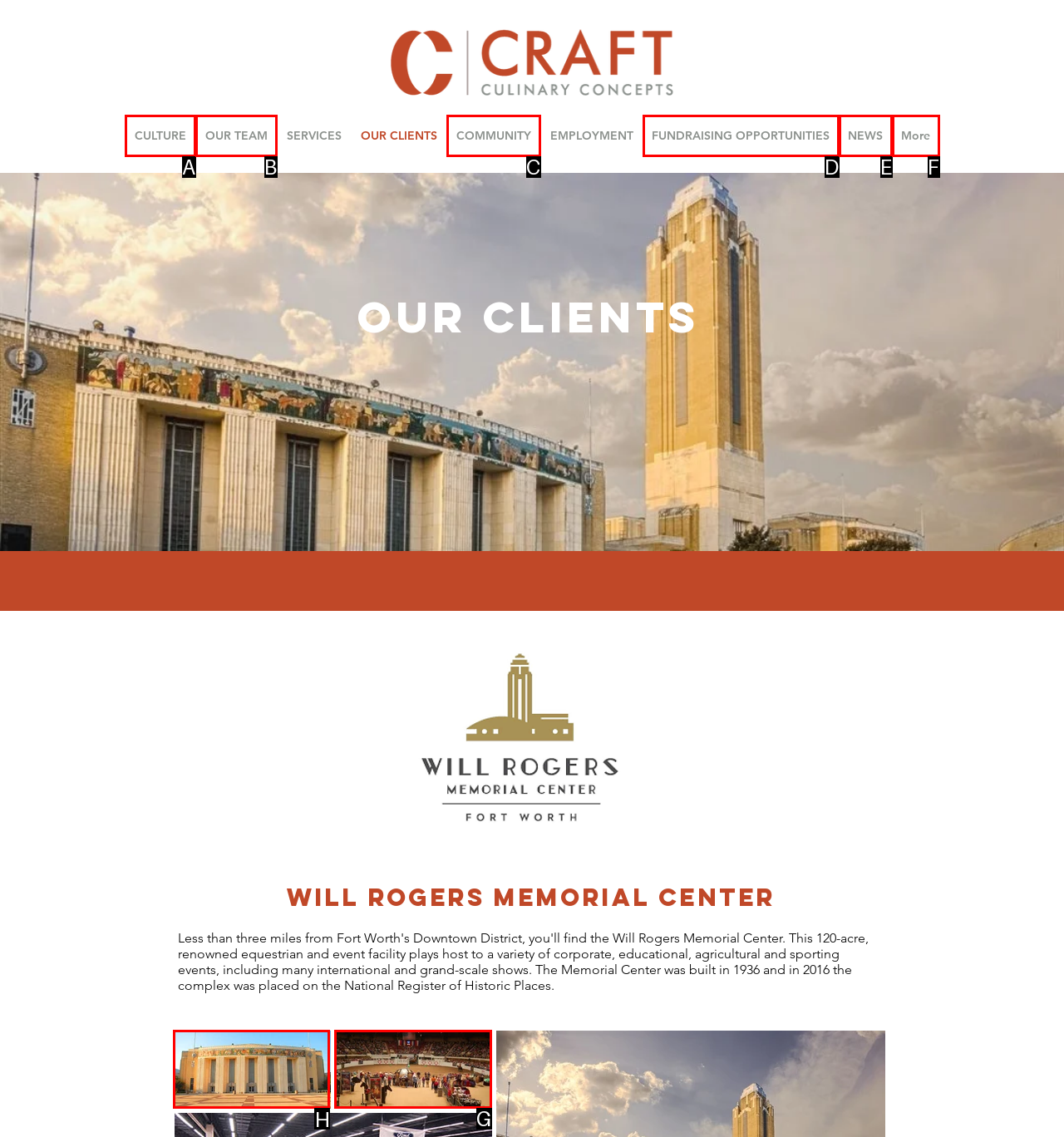Determine the correct UI element to click for this instruction: Click on the 'will_rogers_auditorium' button. Respond with the letter of the chosen element.

H